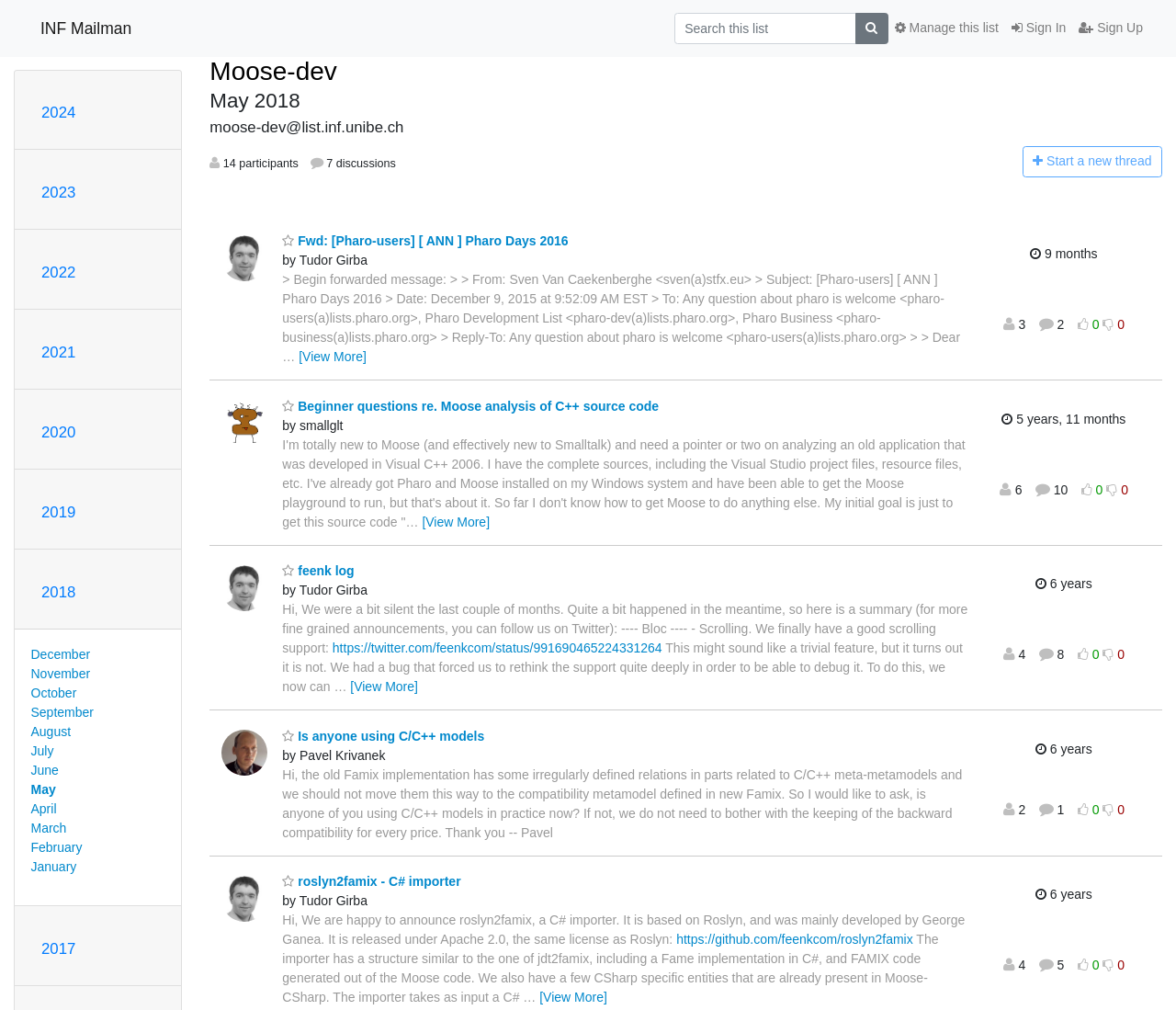Provide the bounding box coordinates of the area you need to click to execute the following instruction: "Manage this list".

[0.755, 0.012, 0.855, 0.044]